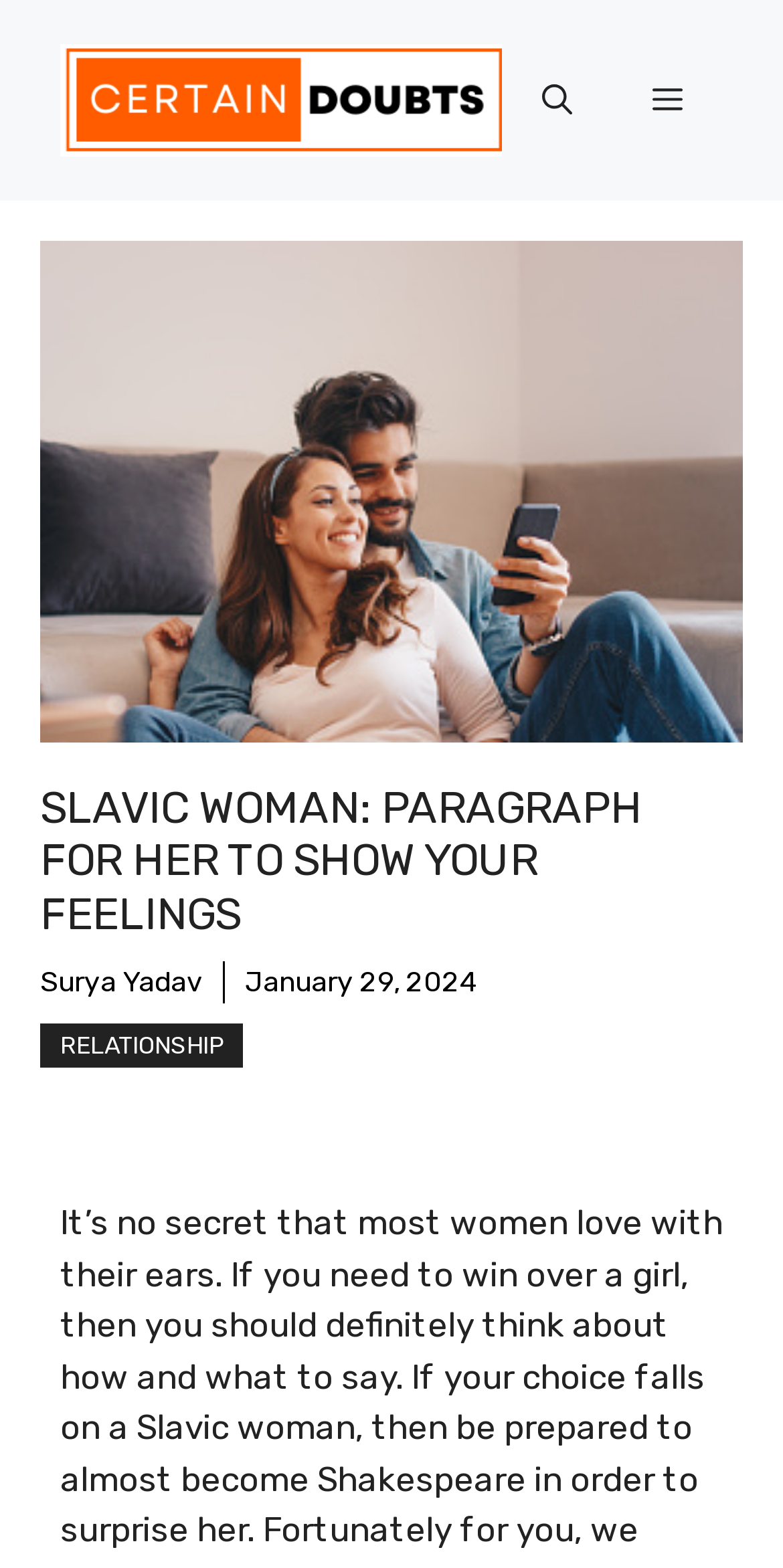Describe all the key features and sections of the webpage thoroughly.

The webpage appears to be an article or blog post titled "Slavic Woman: Paragraph for Her to Show Your Feelings - Certain Doubts". At the top of the page, there is a banner that spans the entire width, containing a link to the site "Certain Doubts" with an accompanying image. To the right of the banner, there is a navigation section with a mobile toggle button, an "Open search" button, and a "Menu" button that controls the primary menu.

Below the banner, there is a prominent heading that takes up a significant portion of the page, displaying the title of the article. Underneath the heading, there is a link to the author's name, "Surya Yadav", followed by a timestamp indicating the publication date, "January 29, 2024".

Further down the page, there is a link to a category or tag labeled "RELATIONSHIP". The main content of the article appears to be accompanied by a large figure or image that takes up most of the page's width. The meta description suggests that the article may be providing advice or guidance on how to win over a girl, focusing on what to say and how to express one's feelings.